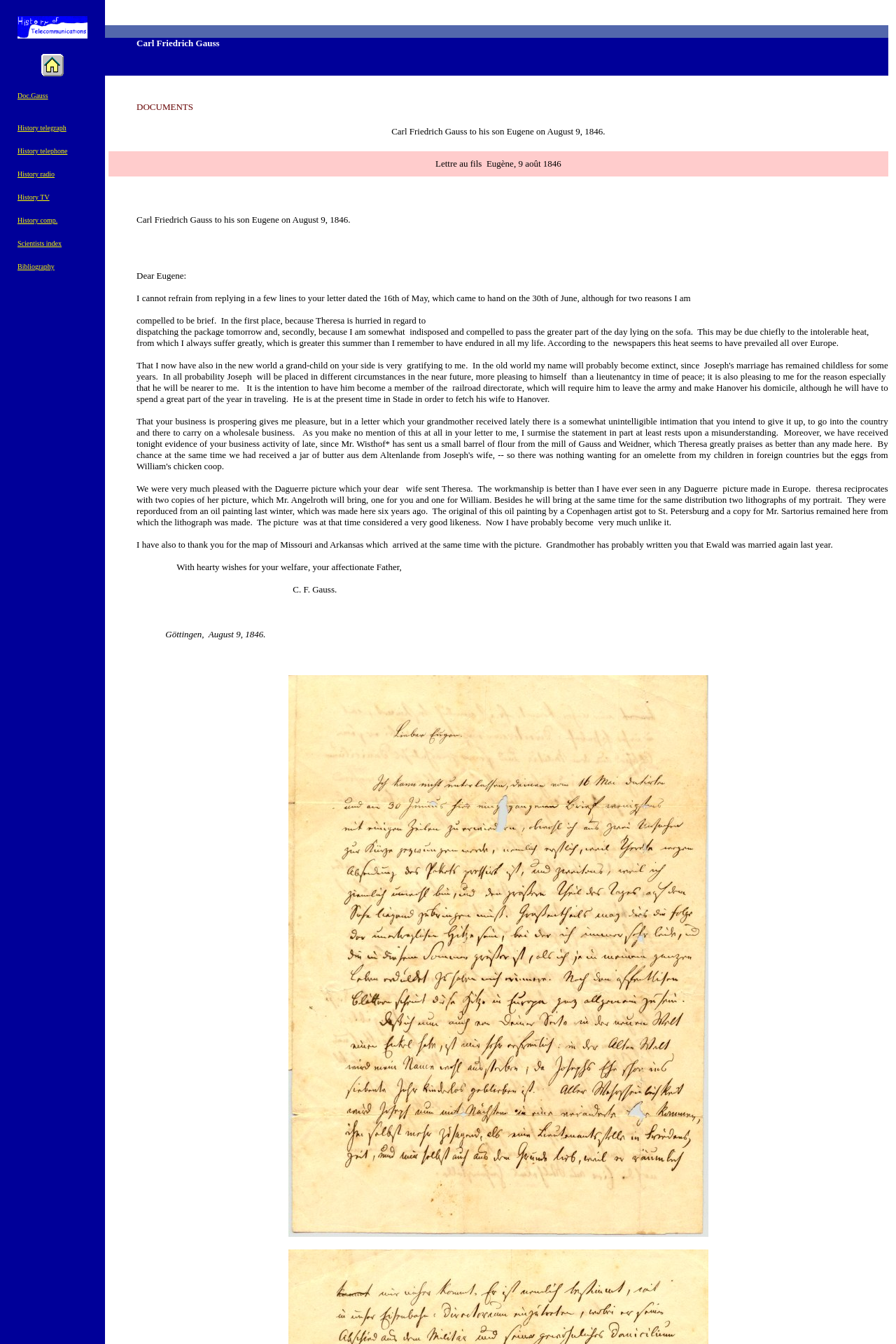What is the topic of the bibliography?
Answer the question in as much detail as possible.

The answer can be inferred from the context in which the bibliography is mentioned. The page appears to be about the history of telecommunications, and the bibliography is likely a list of sources related to scientists and their works in this field.